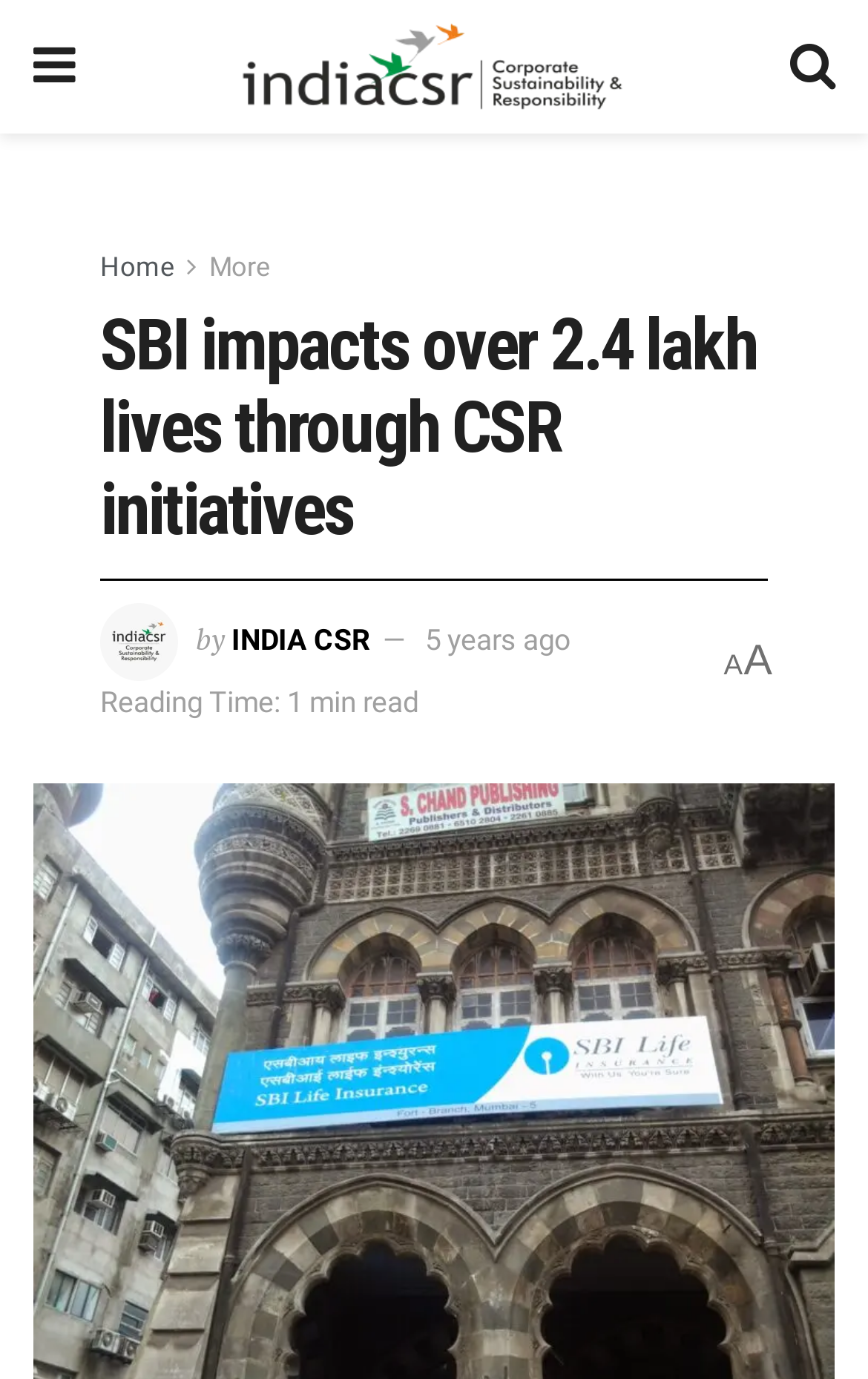Identify the headline of the webpage and generate its text content.

SBI impacts over 2.4 lakh lives through CSR initiatives